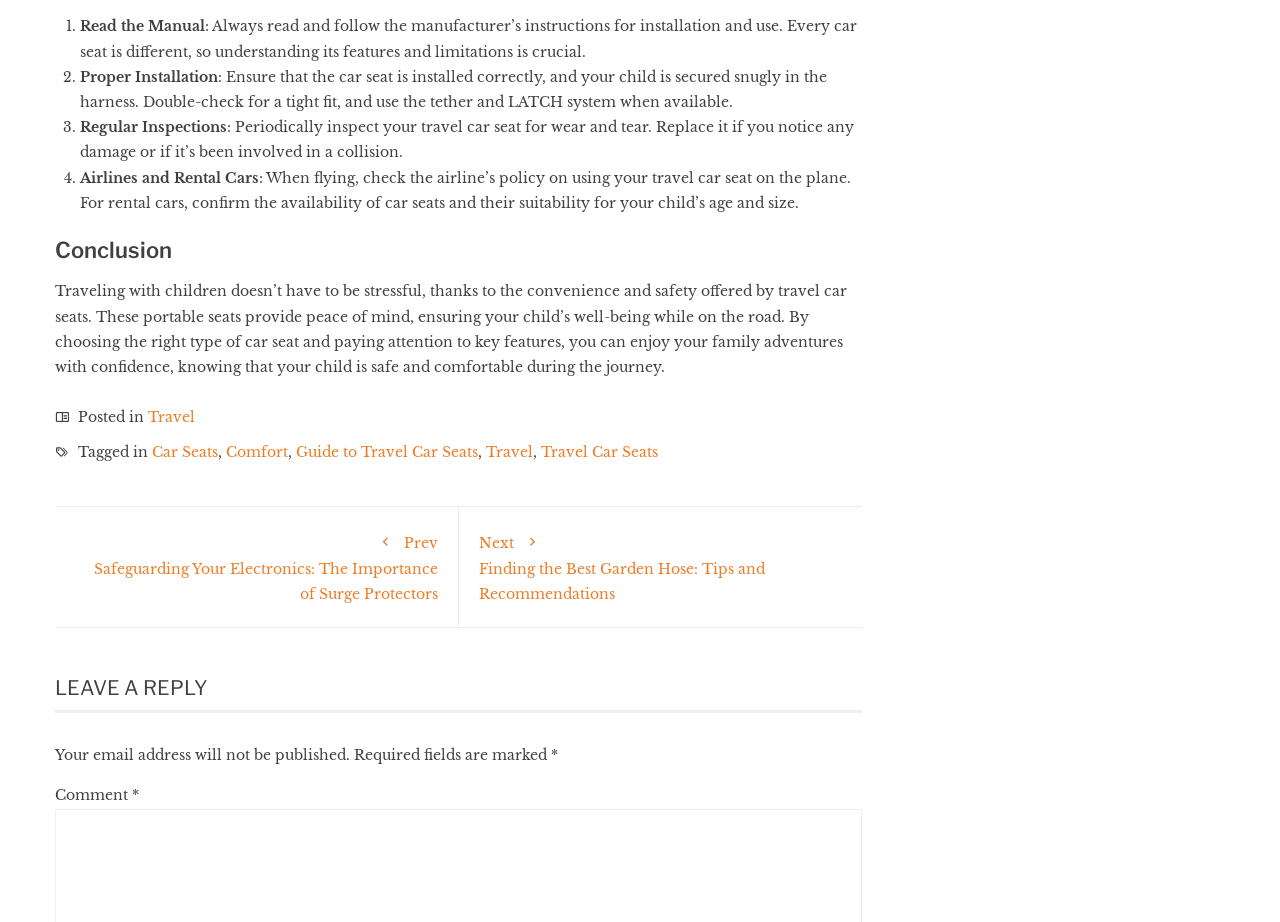Kindly determine the bounding box coordinates for the clickable area to achieve the given instruction: "Click on 'Guide to Travel Car Seats'".

[0.231, 0.481, 0.373, 0.5]